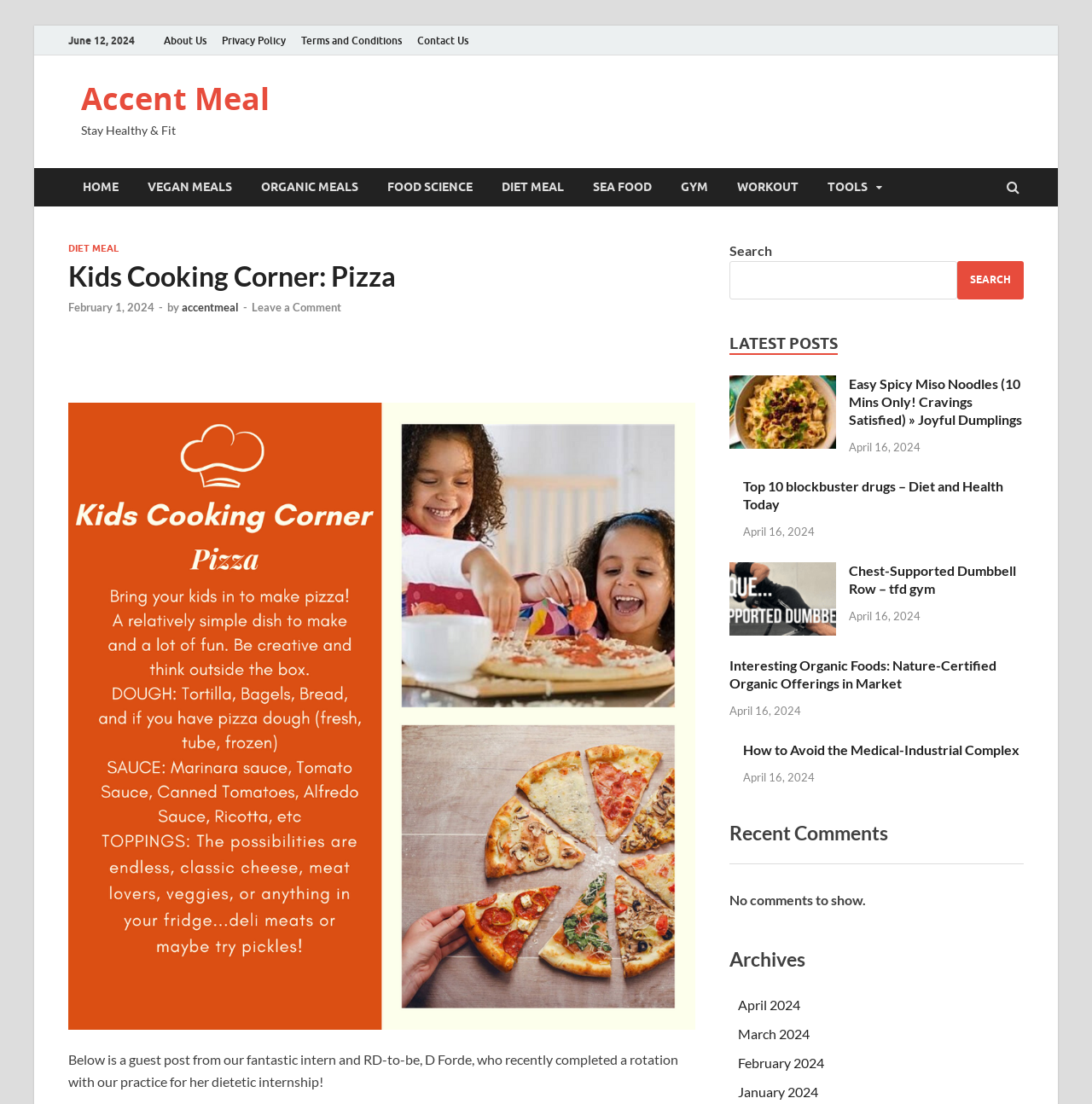Can you provide the bounding box coordinates for the element that should be clicked to implement the instruction: "Click on the 'EU's anti-subsidy probe into Chinese EVs 'typical protectionism'' news link"?

None